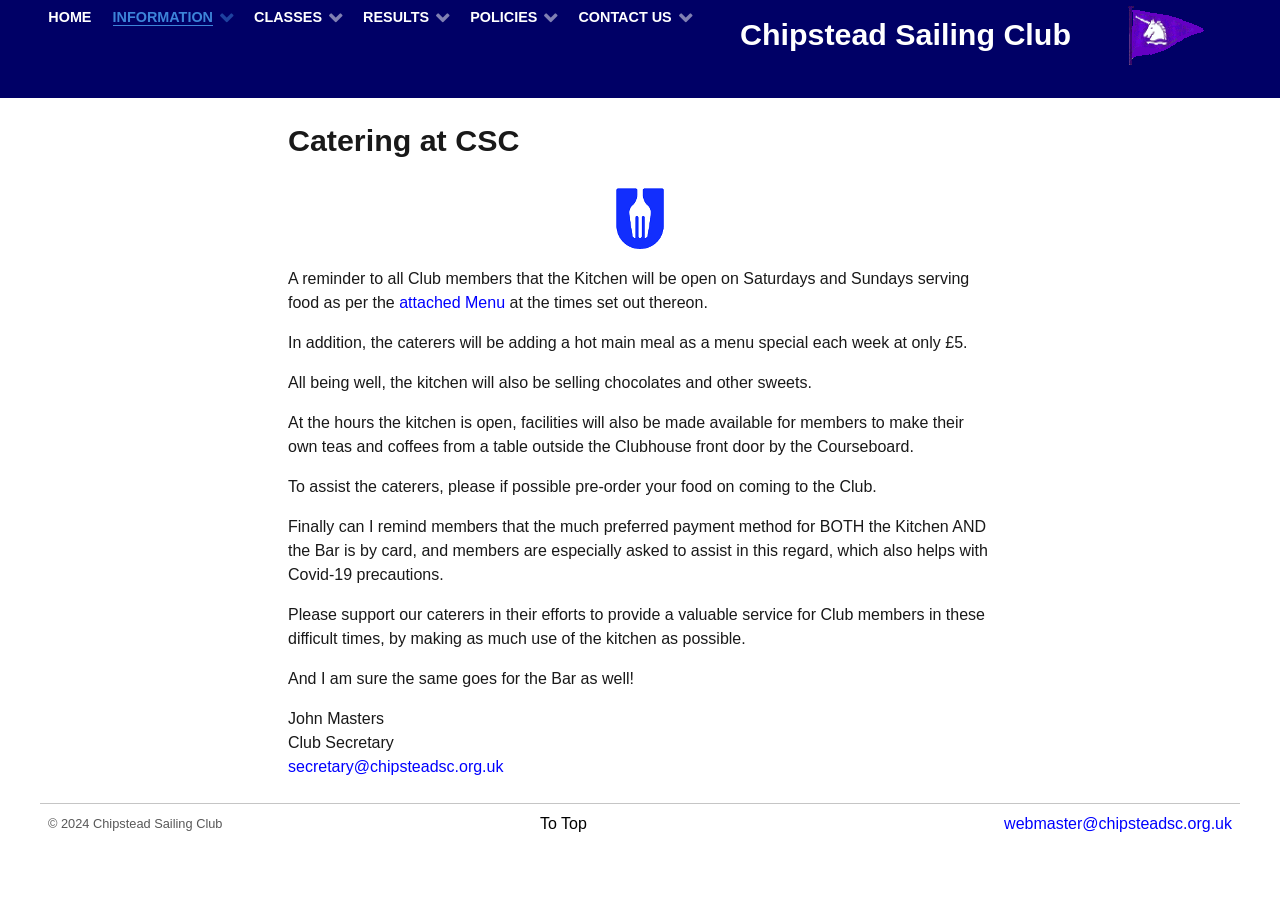Ascertain the bounding box coordinates for the UI element detailed here: "Home". The coordinates should be provided as [left, top, right, bottom] with each value being a float between 0 and 1.

[0.032, 0.006, 0.077, 0.031]